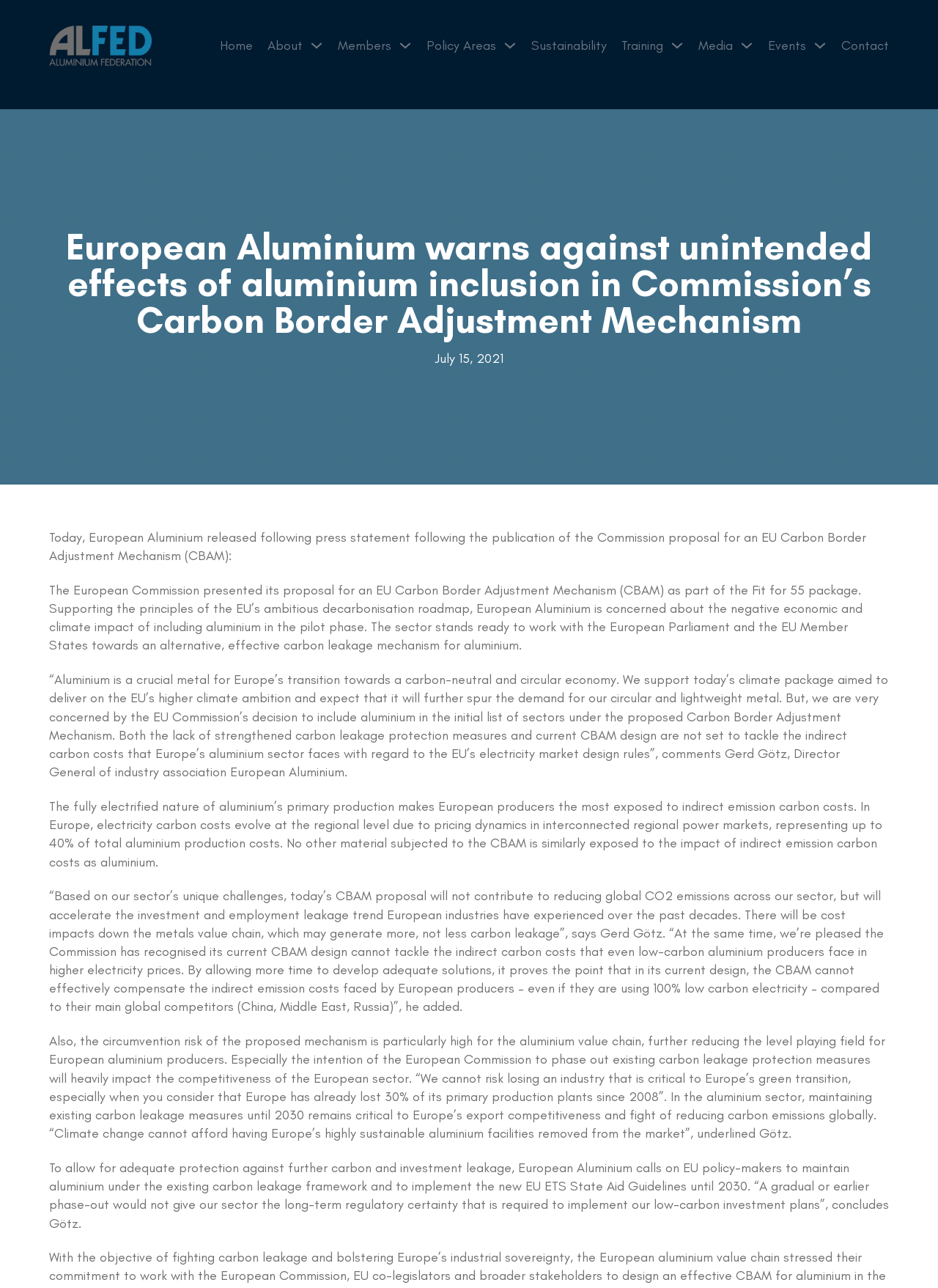Can you identify the bounding box coordinates of the clickable region needed to carry out this instruction: 'Click on Home'? The coordinates should be four float numbers within the range of 0 to 1, stated as [left, top, right, bottom].

[0.234, 0.028, 0.27, 0.044]